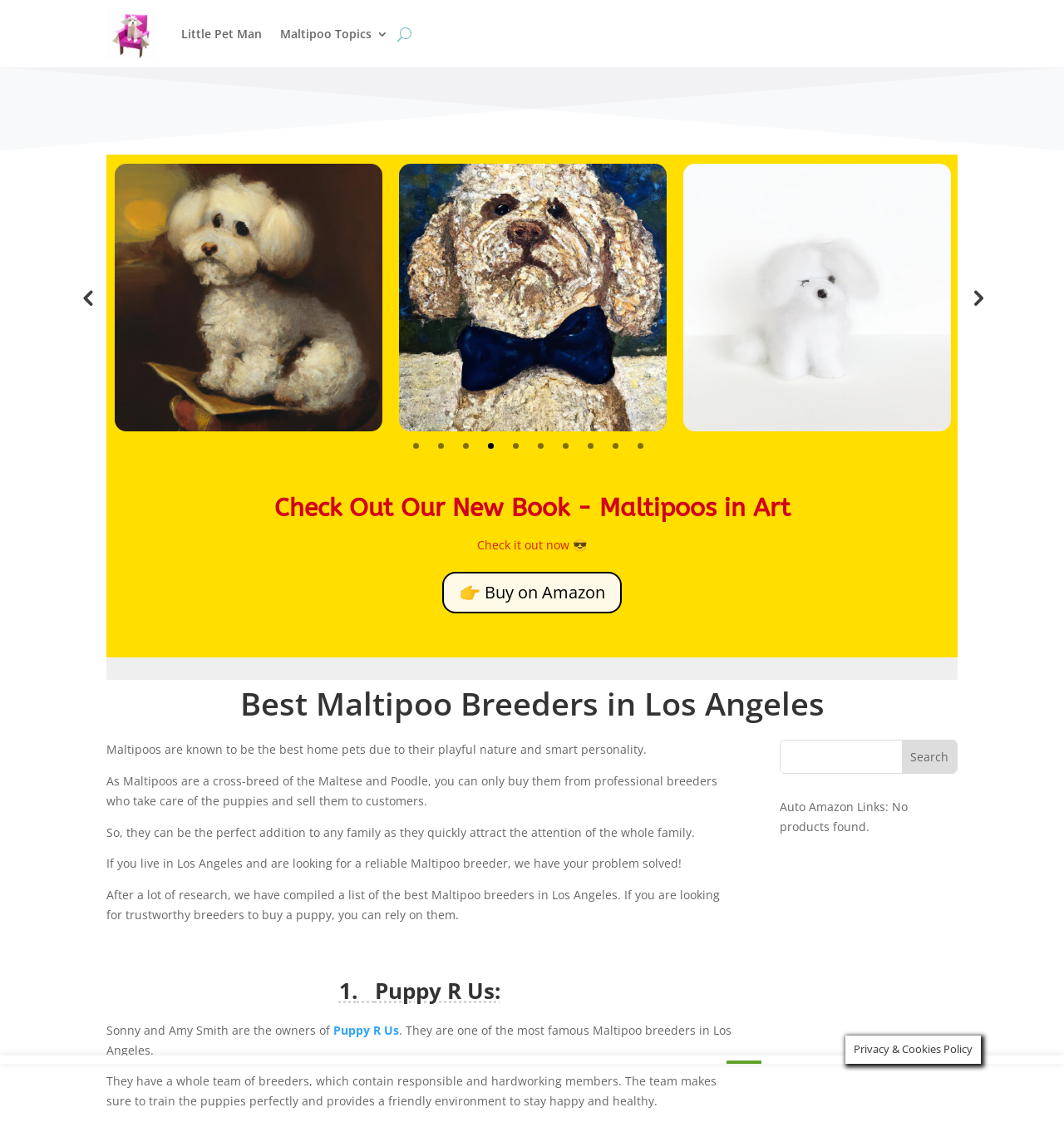What is the name of the first Maltipoo breeder listed?
Please provide a detailed and comprehensive answer to the question.

I found the answer by looking at the heading element with the text '1. Puppy R Us:', which is likely to be the name of the first Maltipoo breeder listed on the webpage.